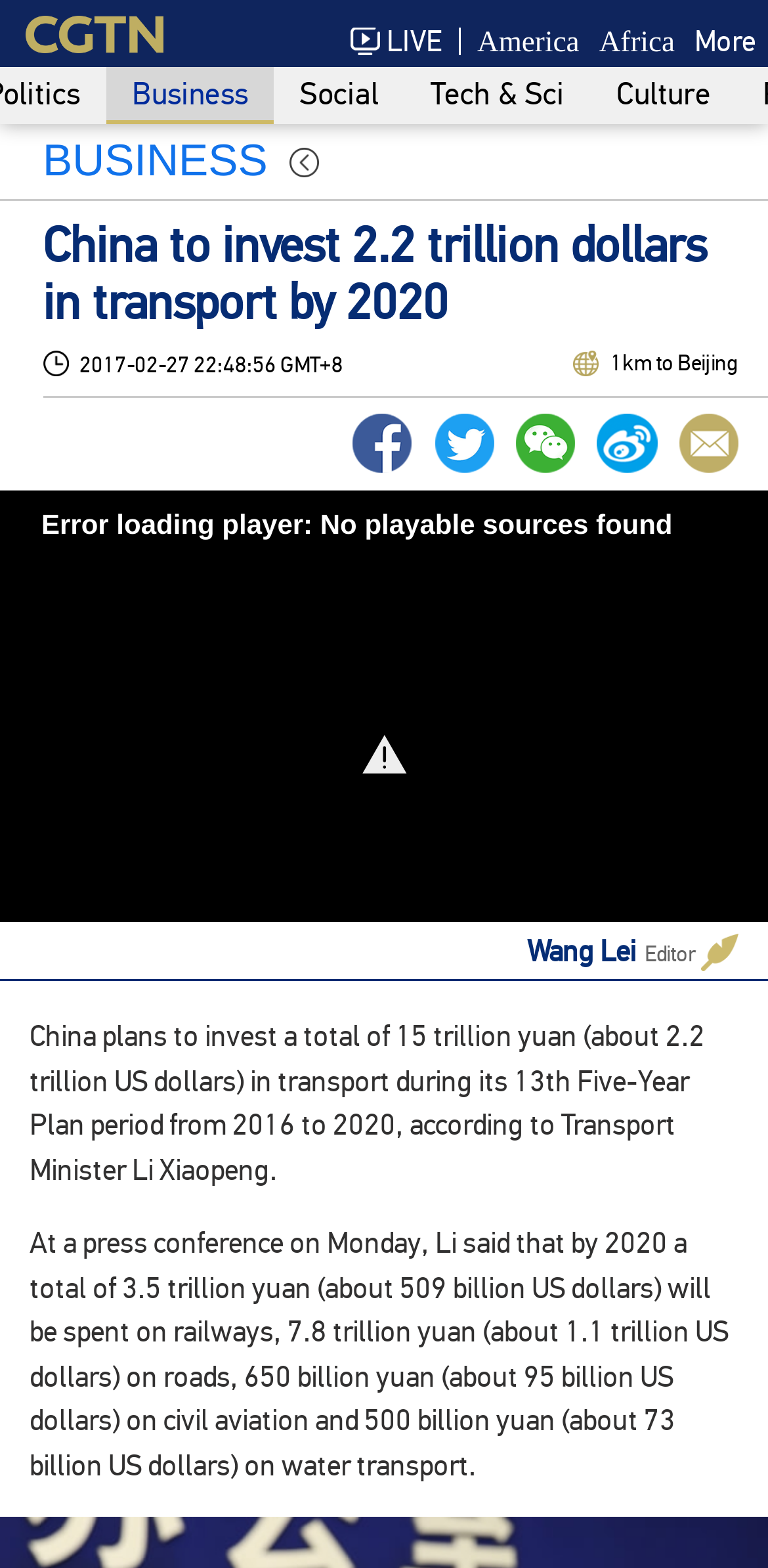Please identify the bounding box coordinates of the area that needs to be clicked to fulfill the following instruction: "mark."

None